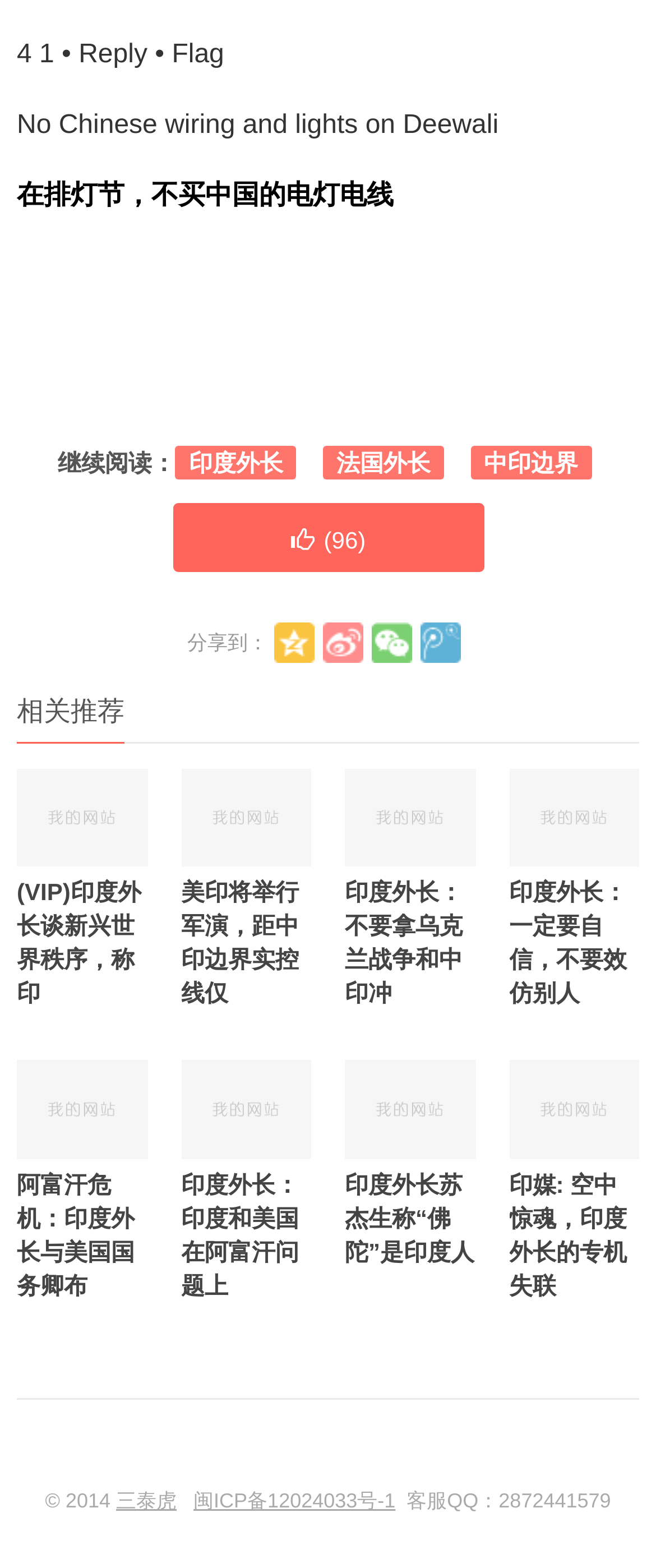Answer the question using only a single word or phrase: 
What is the topic of the article?

India foreign minister